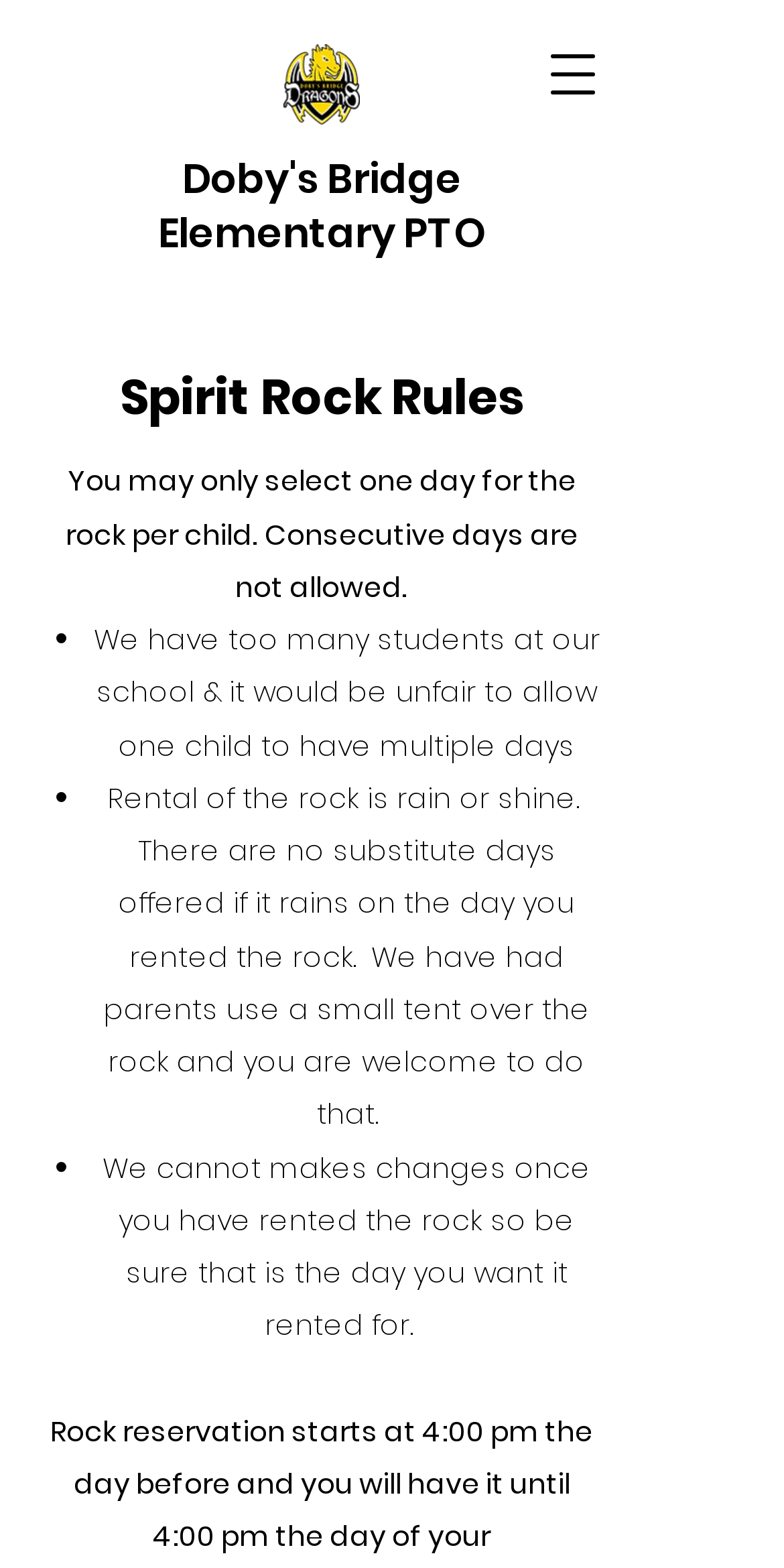Locate and extract the text of the main heading on the webpage.

Spirit Rock Rules